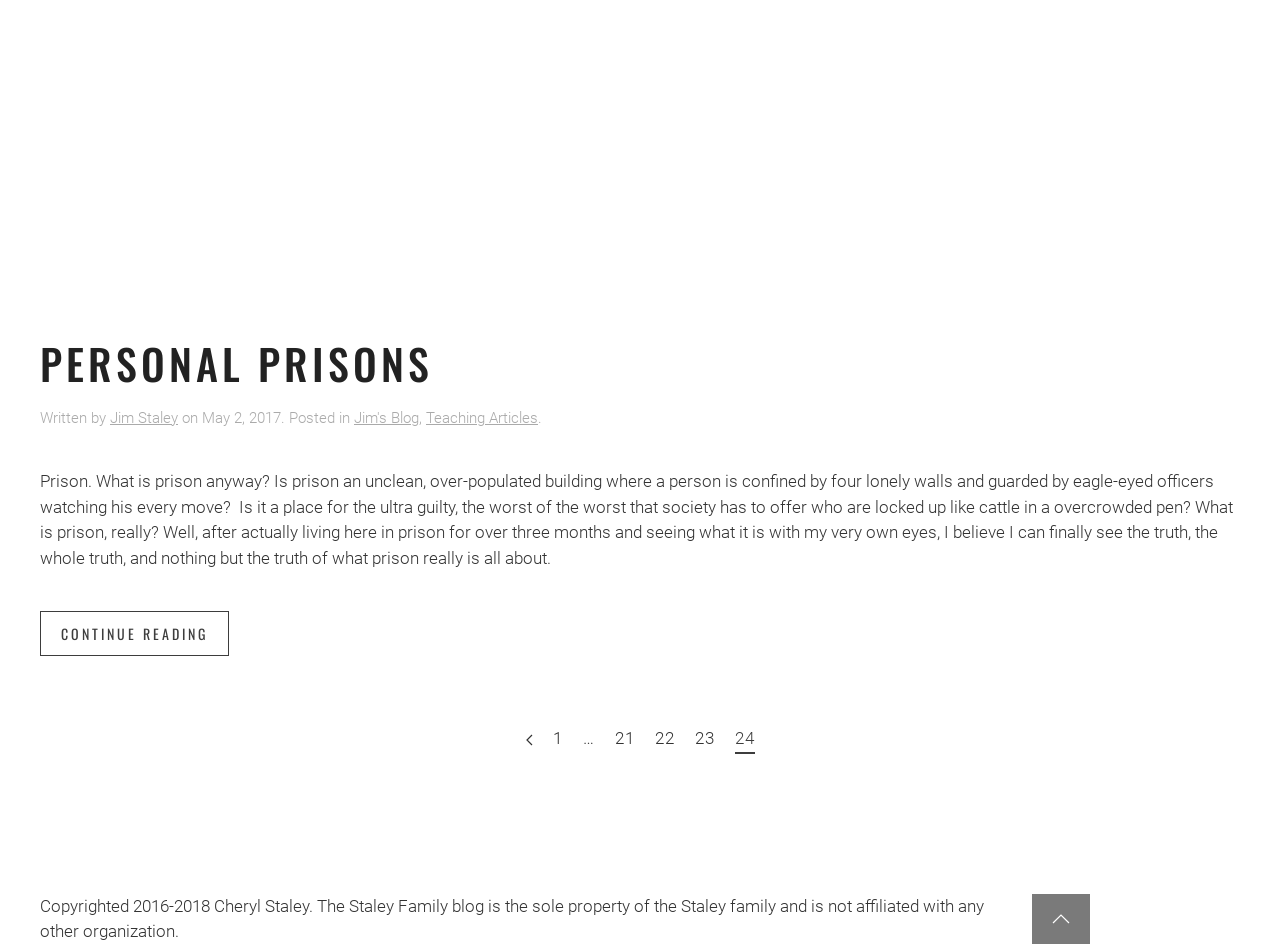What is the copyright information of this blog?
Please use the image to provide an in-depth answer to the question.

The copyright information of this blog can be found at the bottom of the webpage, which states 'Copyrighted 2016-2018 Cheryl Staley. The Staley Family blog is the sole property of the Staley family and is not affiliated with any other organization.'